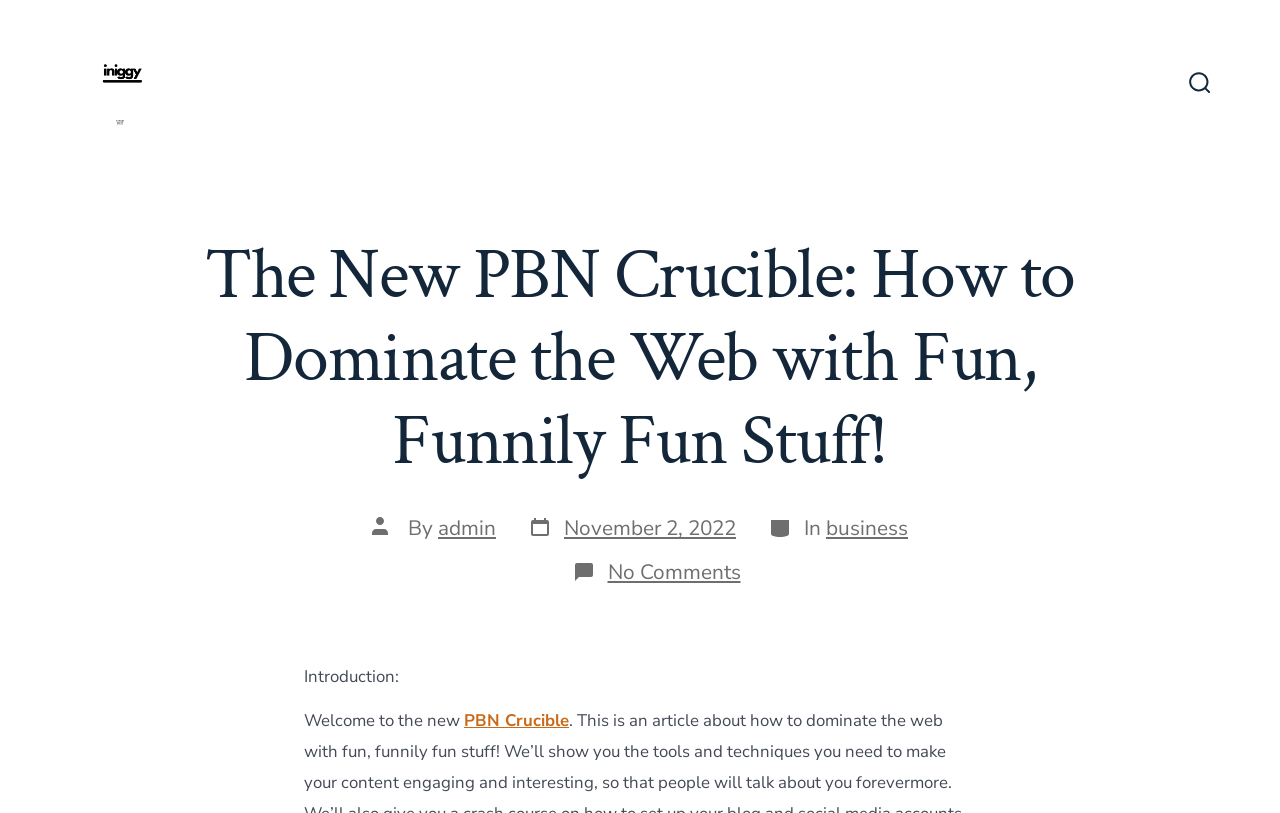What is the text above the introduction?
Based on the image, answer the question in a detailed manner.

I found the answer by looking at the header section of the webpage, where I found the heading 'The New PBN Crucible: How to Dominate the Web with Fun, Funnily Fun Stuff!', which is above the introduction section.